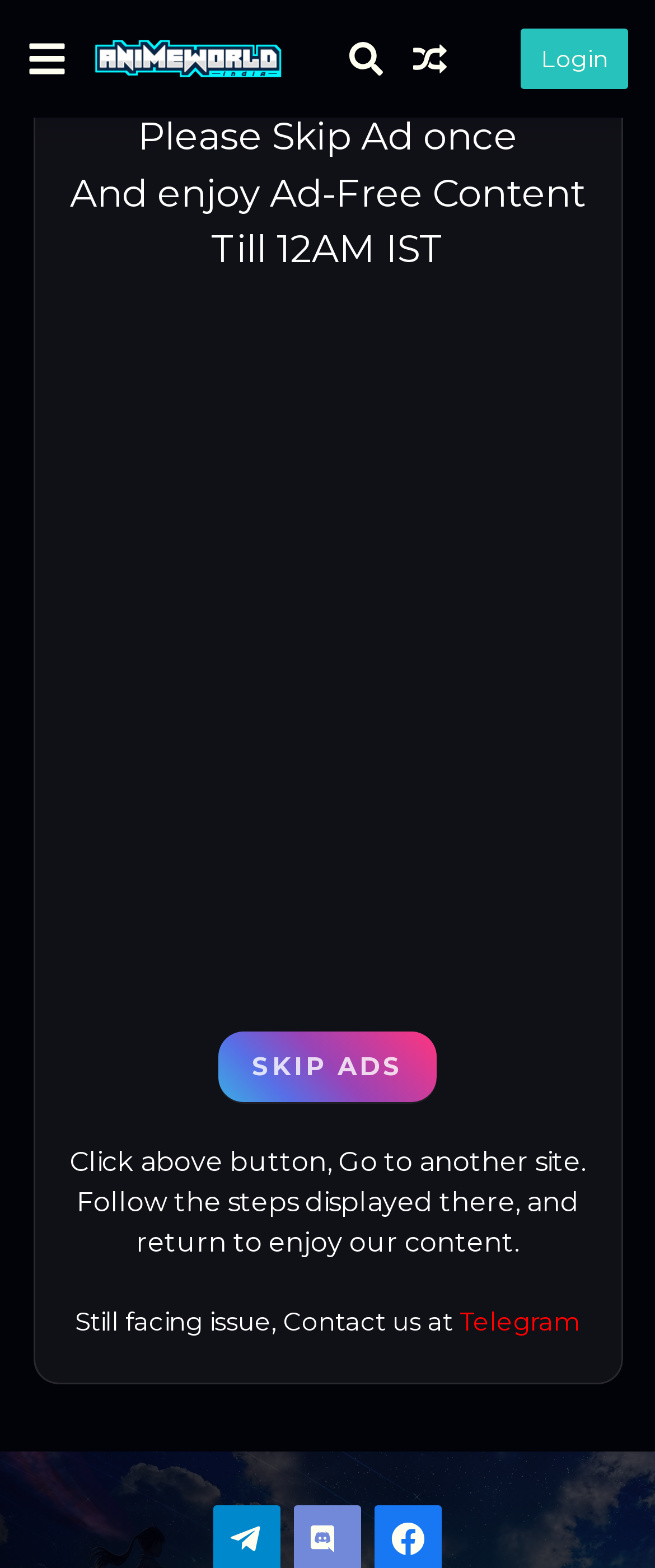What is the text above the search bar?
Identify the answer in the screenshot and reply with a single word or phrase.

Search anime...